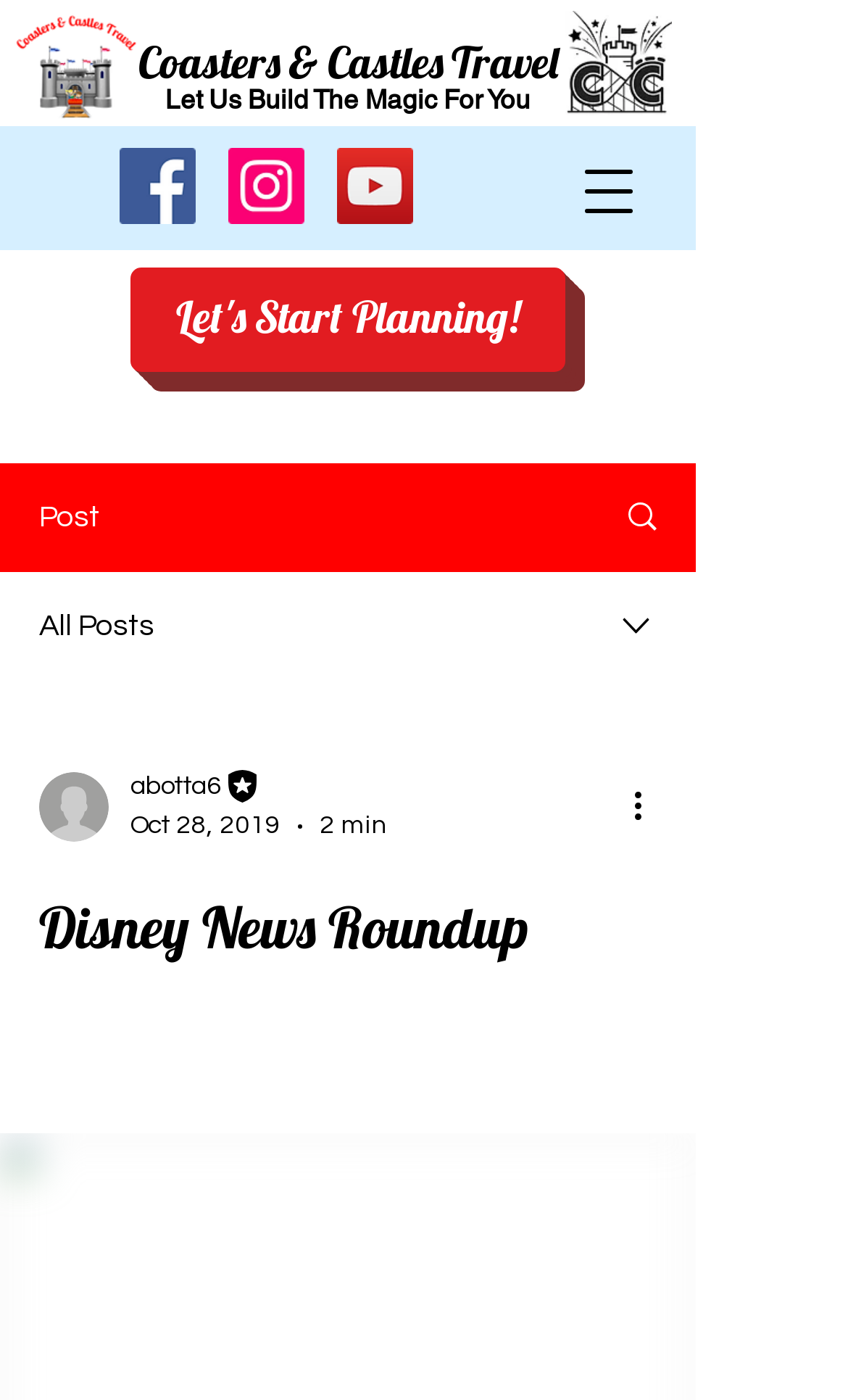Deliver a detailed narrative of the webpage's visual and textual elements.

The webpage appears to be a news article or blog post from Coasters & Castles Travel Agency, focused on Disney news. At the top, there is a heading "Coasters & Castles Travel" with a link to the agency's website. Below this, there is a static text "Let Us Build The Magic For You" and a generic element with a link to the agency's website, accompanied by an image.

On the top-right corner, there is a social bar with links to Facebook, Instagram, and YouTube, each represented by an image. Next to the social bar, there is a button to open a navigation menu.

The main content of the page is a news article or post, with a heading "Disney News Roundup" at the top. The article appears to be about Walt Disney World's Circle of Flavors: Harambe at Night event, which is returning to Disney's Animal Kingdom Theme Park on December 4, 2019. The event includes fun activities, live music, and delicious food.

Below the heading, there are several elements, including a link to "Let's Start Planning!", a generic element with an image of Coasters & Castles Travel Agency, and a static text "Post". There is also a link to "All Posts" and a combobox with a dropdown menu.

On the right side of the page, there is a section with information about the writer, including a link to their picture, their name "abotta6", and their role as an editor. There is also a generic element with the date "Oct 28, 2019" and a duration of "2 min". A button "More actions" is located at the bottom of this section.

Overall, the webpage is a news article or blog post about a Disney event, with links to related content and information about the writer.